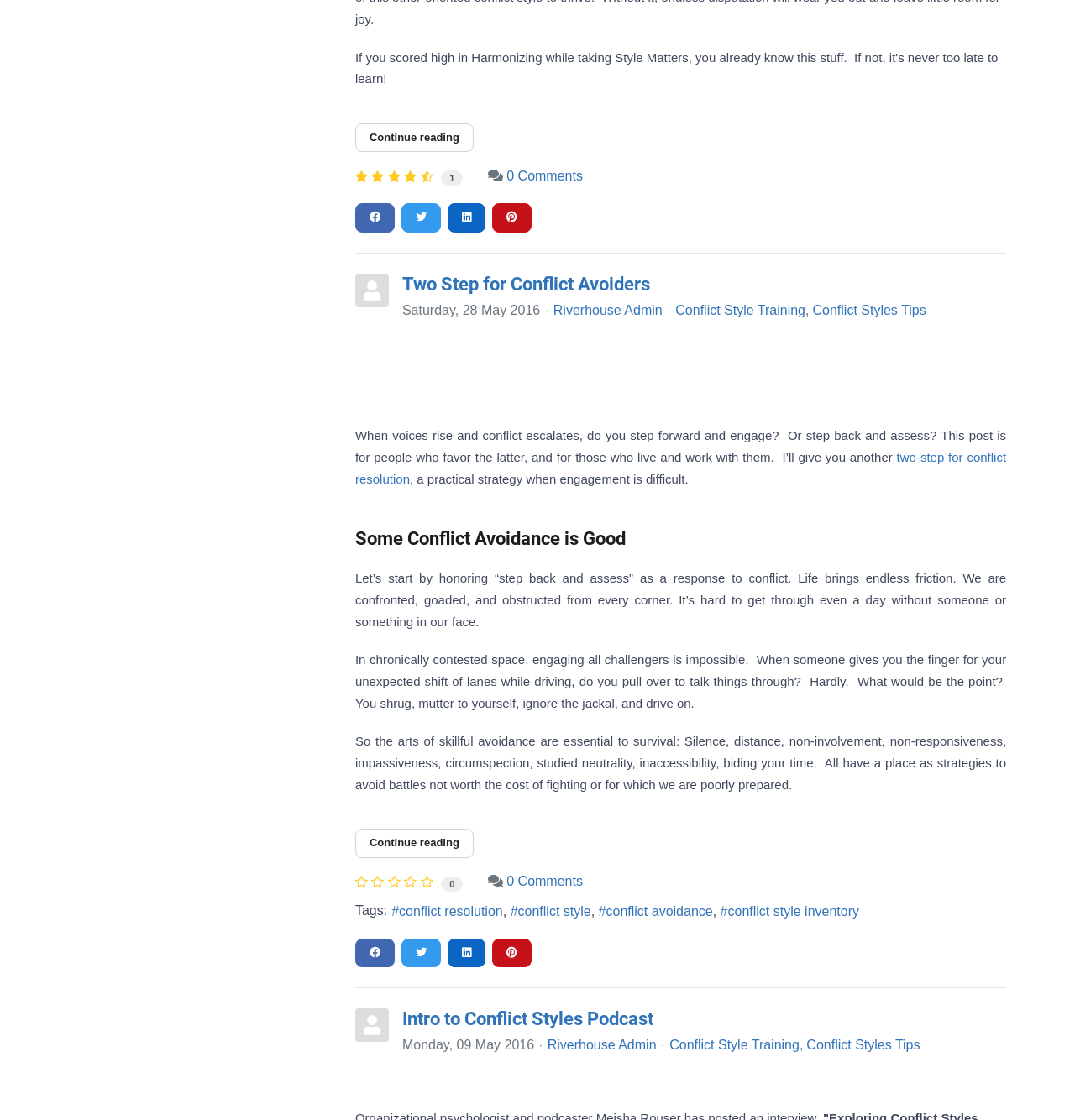Please identify the bounding box coordinates of where to click in order to follow the instruction: "Click on the 'Continue reading: Two Step for Conflict Avoiders' link".

[0.33, 0.74, 0.44, 0.766]